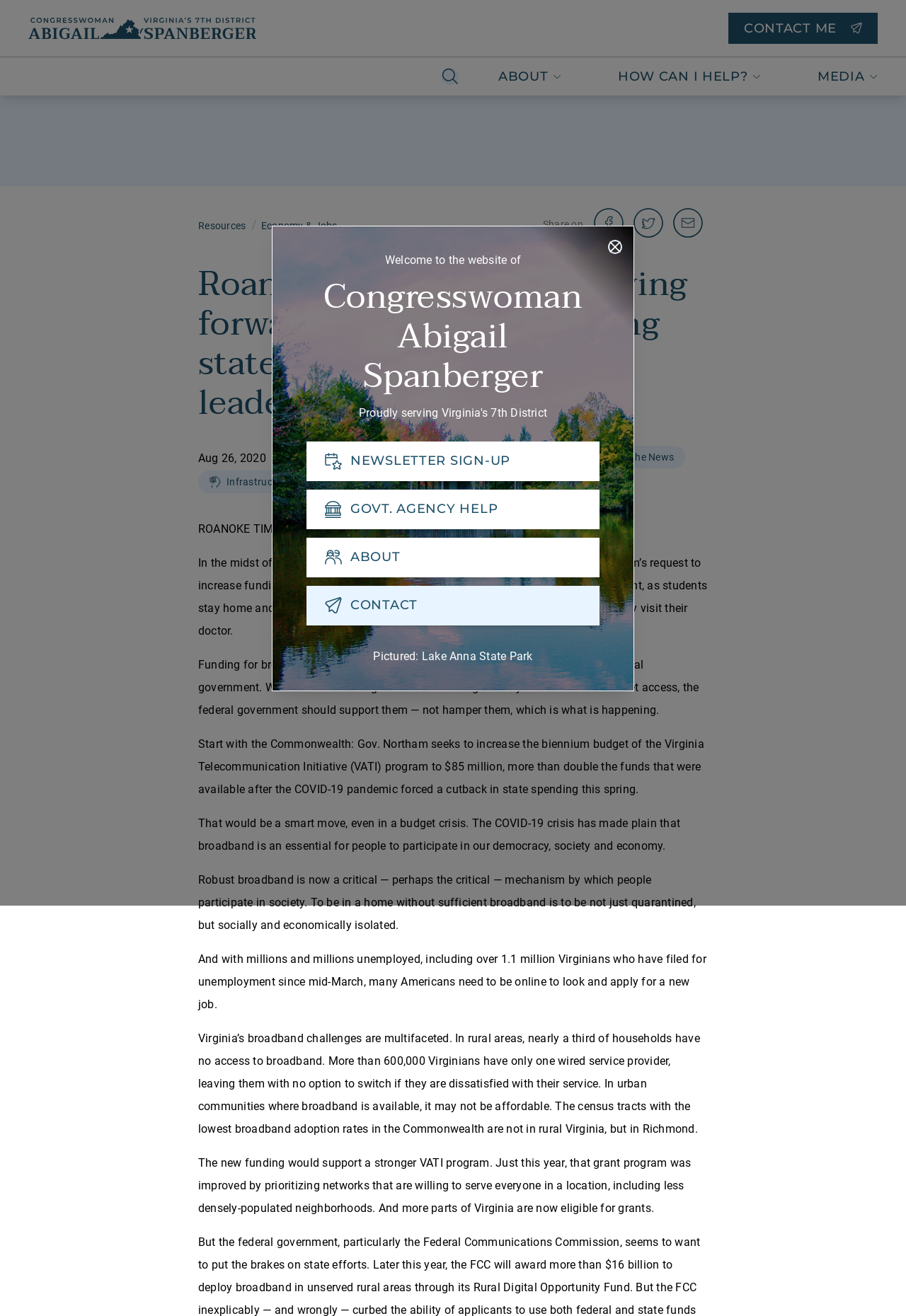Determine the bounding box coordinates of the element's region needed to click to follow the instruction: "Click the 'NEWSLETTER SIGN-UP' button". Provide these coordinates as four float numbers between 0 and 1, formatted as [left, top, right, bottom].

[0.338, 0.335, 0.662, 0.366]